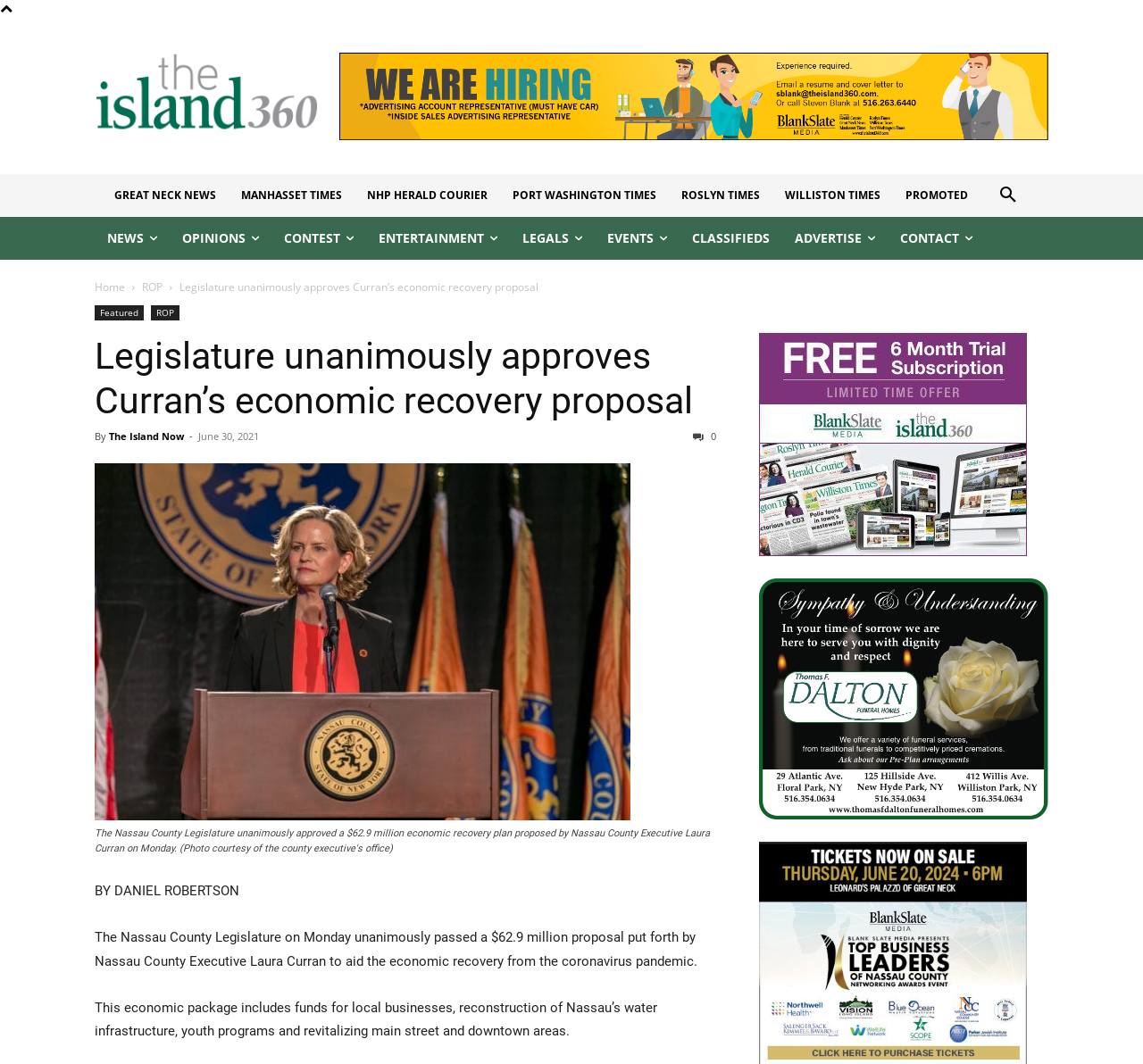Please identify the coordinates of the bounding box that should be clicked to fulfill this instruction: "View the image of Legislature unanimously approves Curran’s economic recovery proposal".

[0.083, 0.436, 0.552, 0.771]